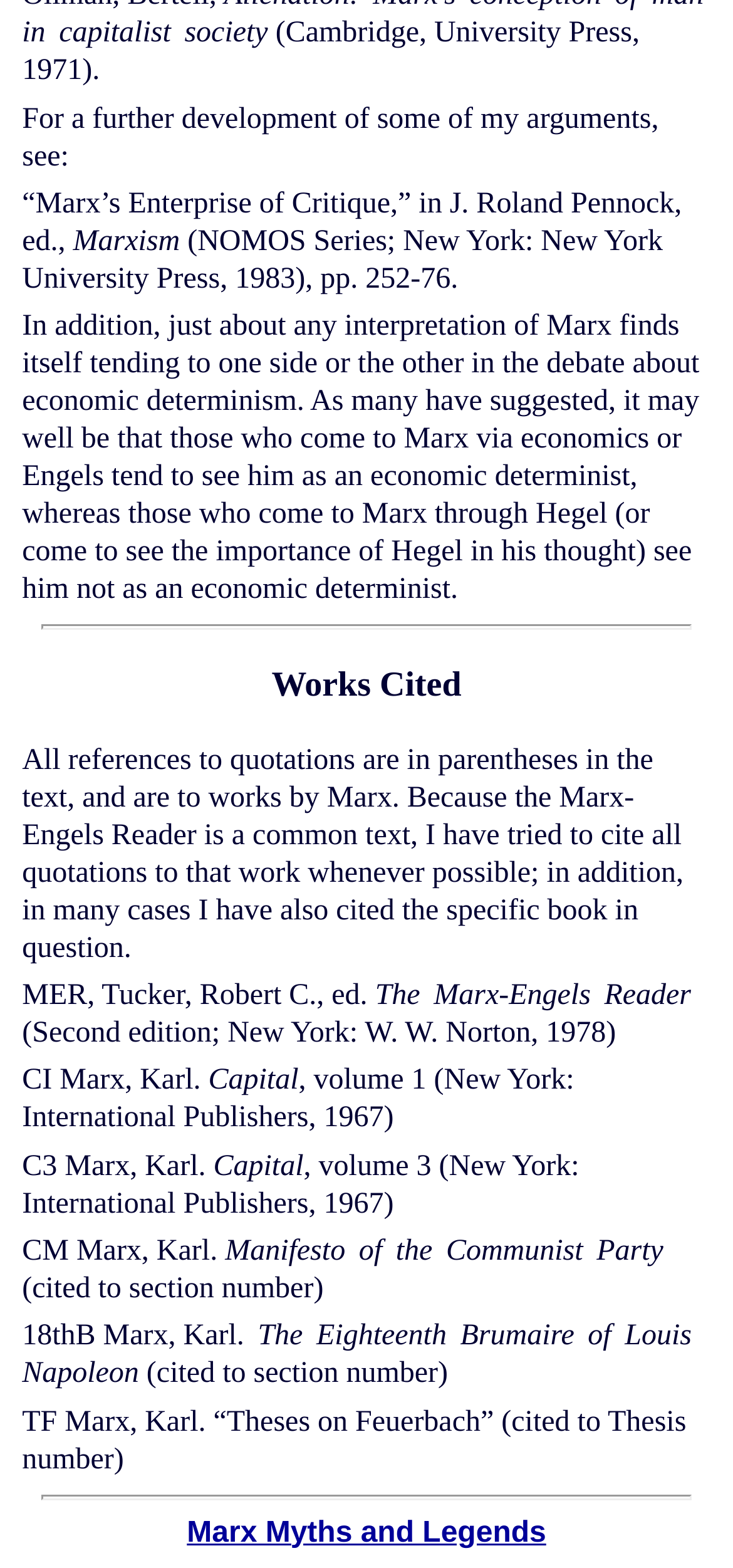Mark the bounding box of the element that matches the following description: "SearchCtrl + K".

None